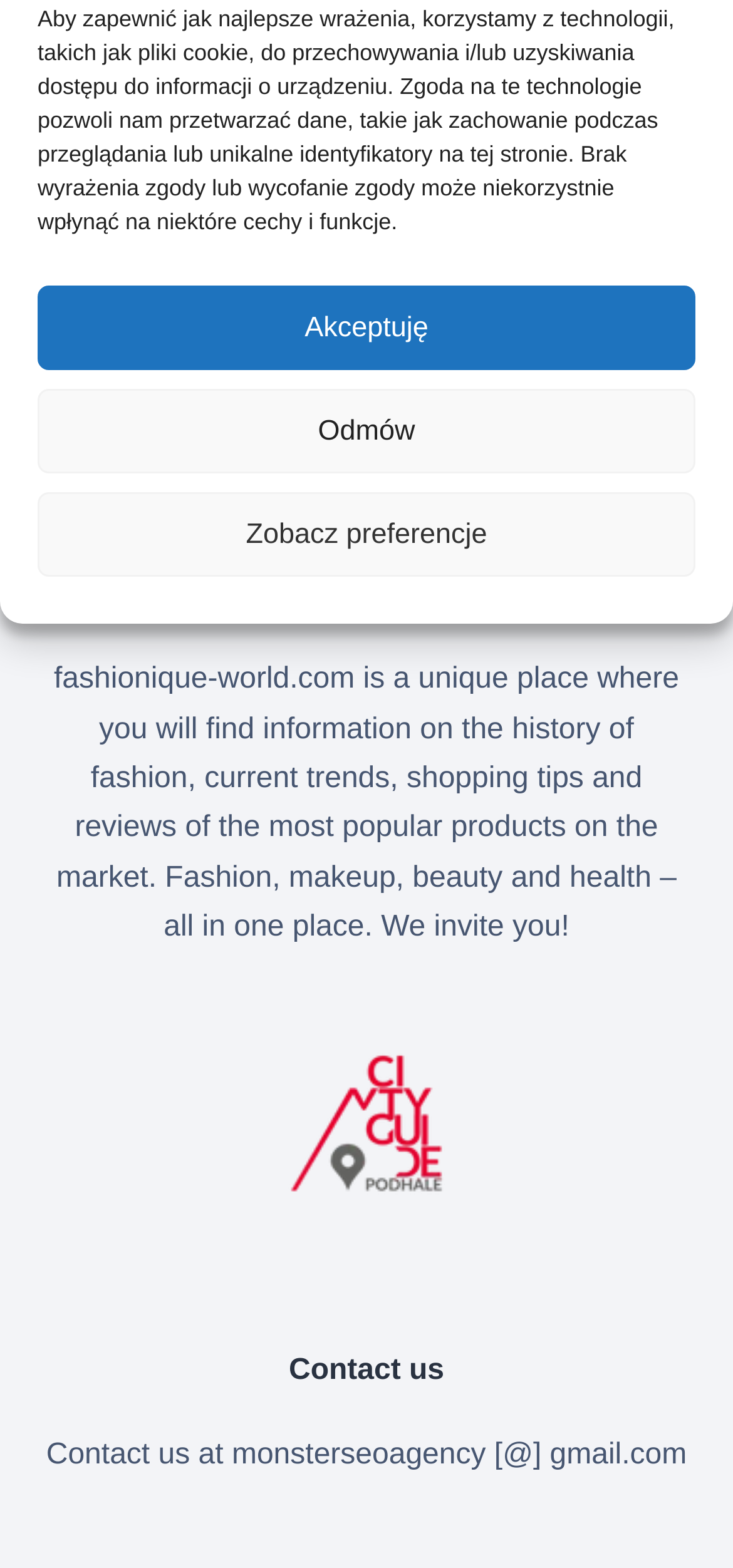Determine the bounding box coordinates of the UI element described by: "Zobacz preferencje".

[0.051, 0.314, 0.949, 0.368]